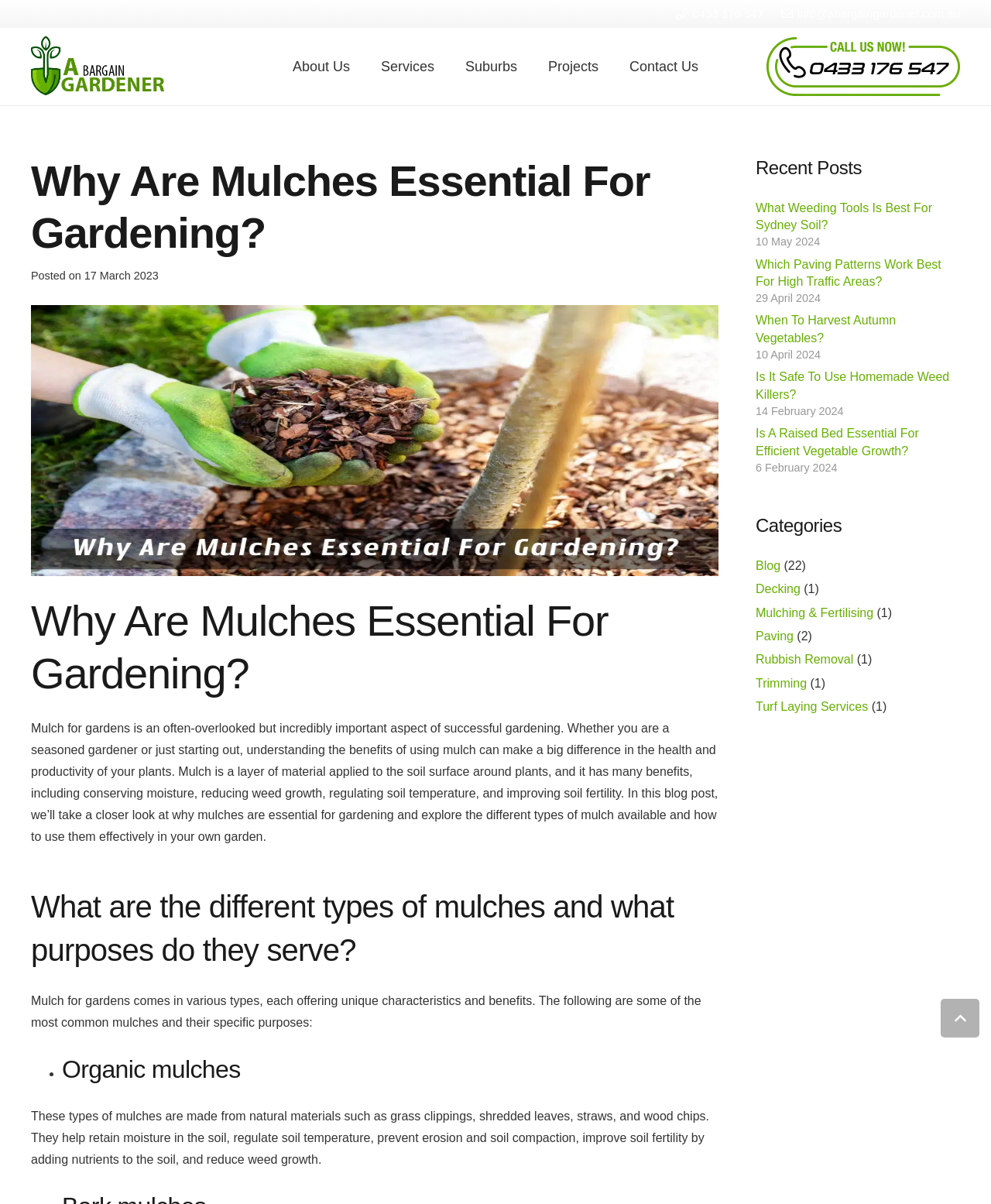Predict the bounding box coordinates of the area that should be clicked to accomplish the following instruction: "Go back to the top of the page". The bounding box coordinates should consist of four float numbers between 0 and 1, i.e., [left, top, right, bottom].

[0.949, 0.83, 0.988, 0.862]